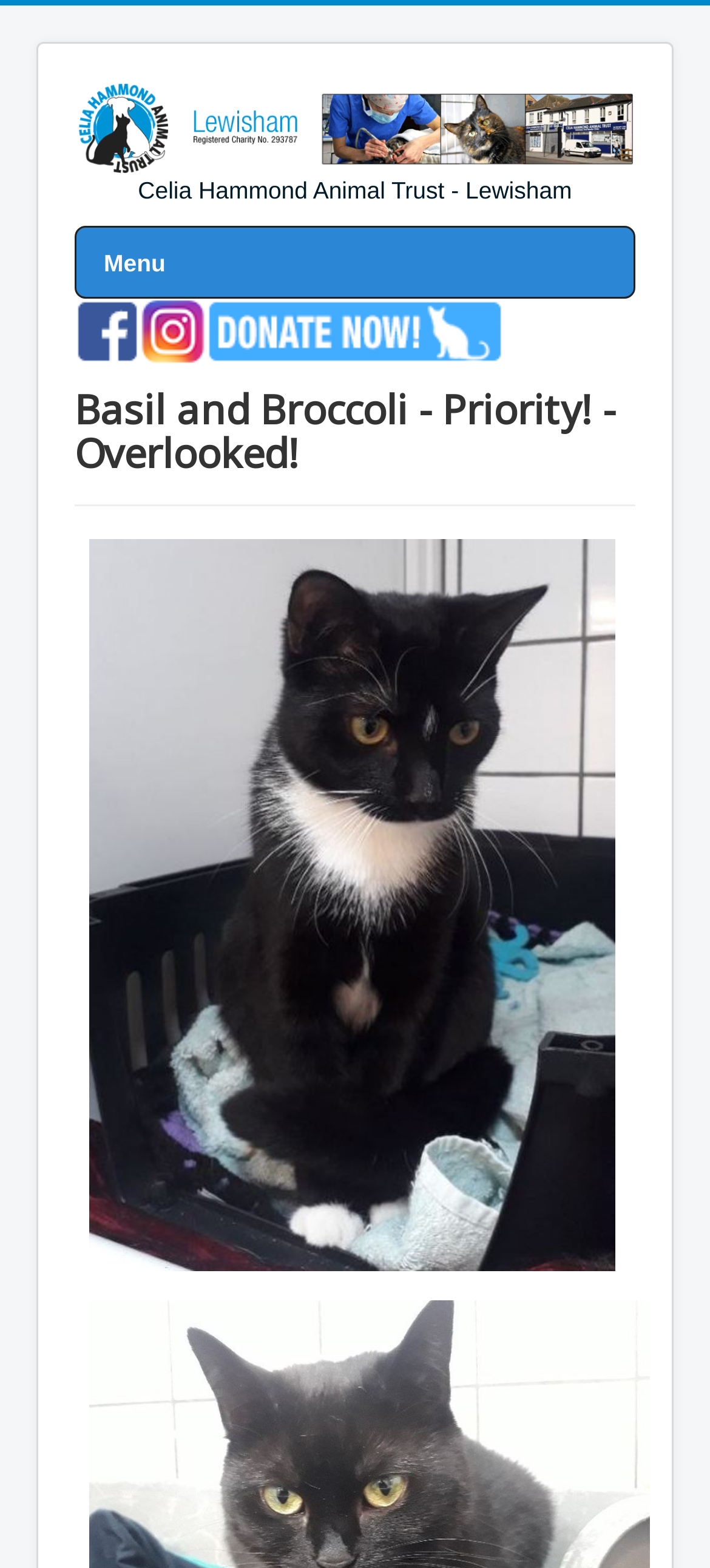Please analyze the image and give a detailed answer to the question:
What is the purpose of the 'Charity Donations' link?

I found the answer by looking at the link element with the text 'Charity Donations' and its corresponding image, which suggests that it is a link to make donations to the animal trust.